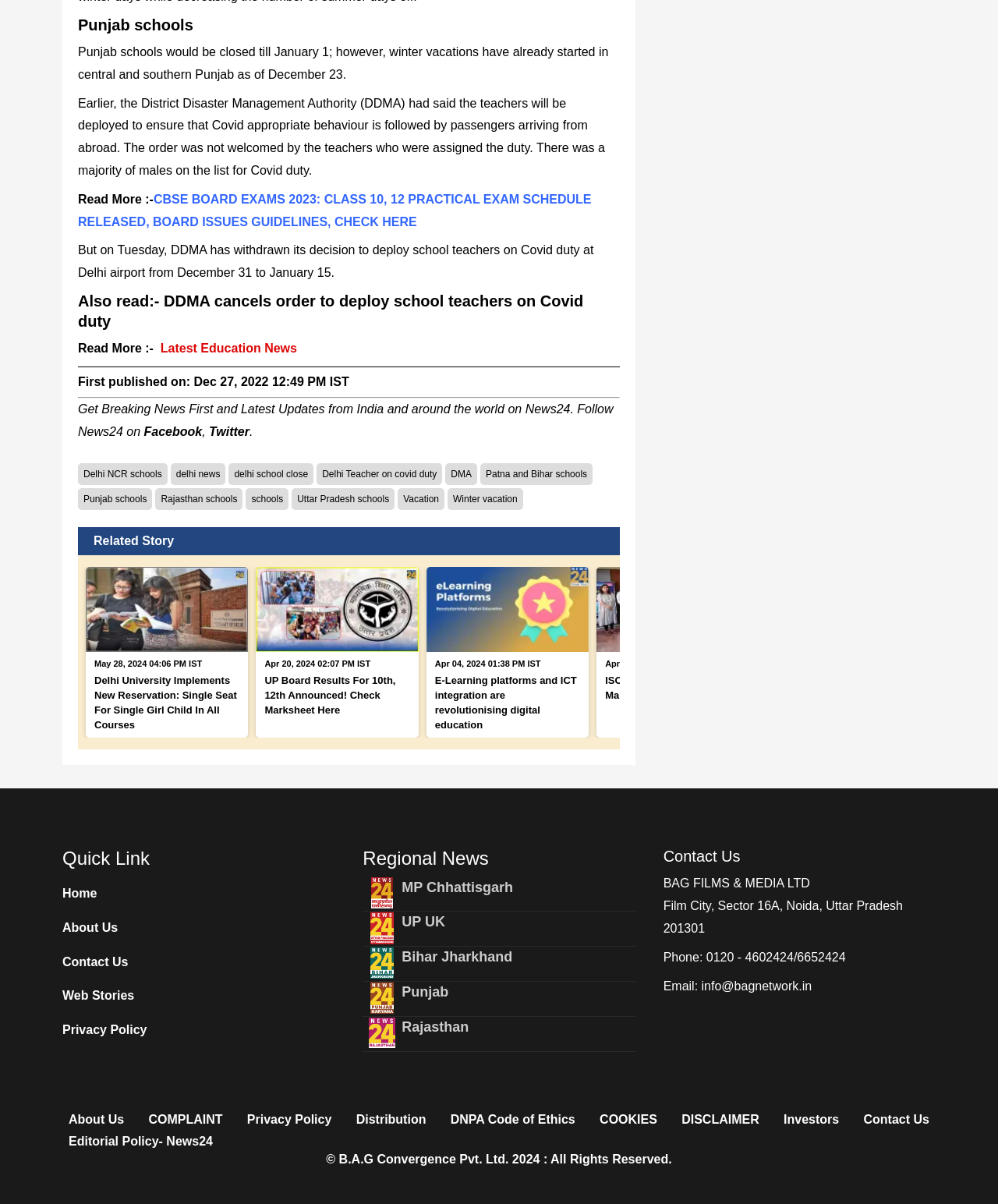What is the purpose of the 'Regional News' section?
Please answer the question as detailed as possible.

The 'Regional News' section is located at the bottom of the webpage and contains links to news from different regions such as 'MP Chhattisgarh', 'UP UK', and 'Bihar Jharkhand'. The purpose of this section is to provide news from different regions, allowing users to access news specific to their region.